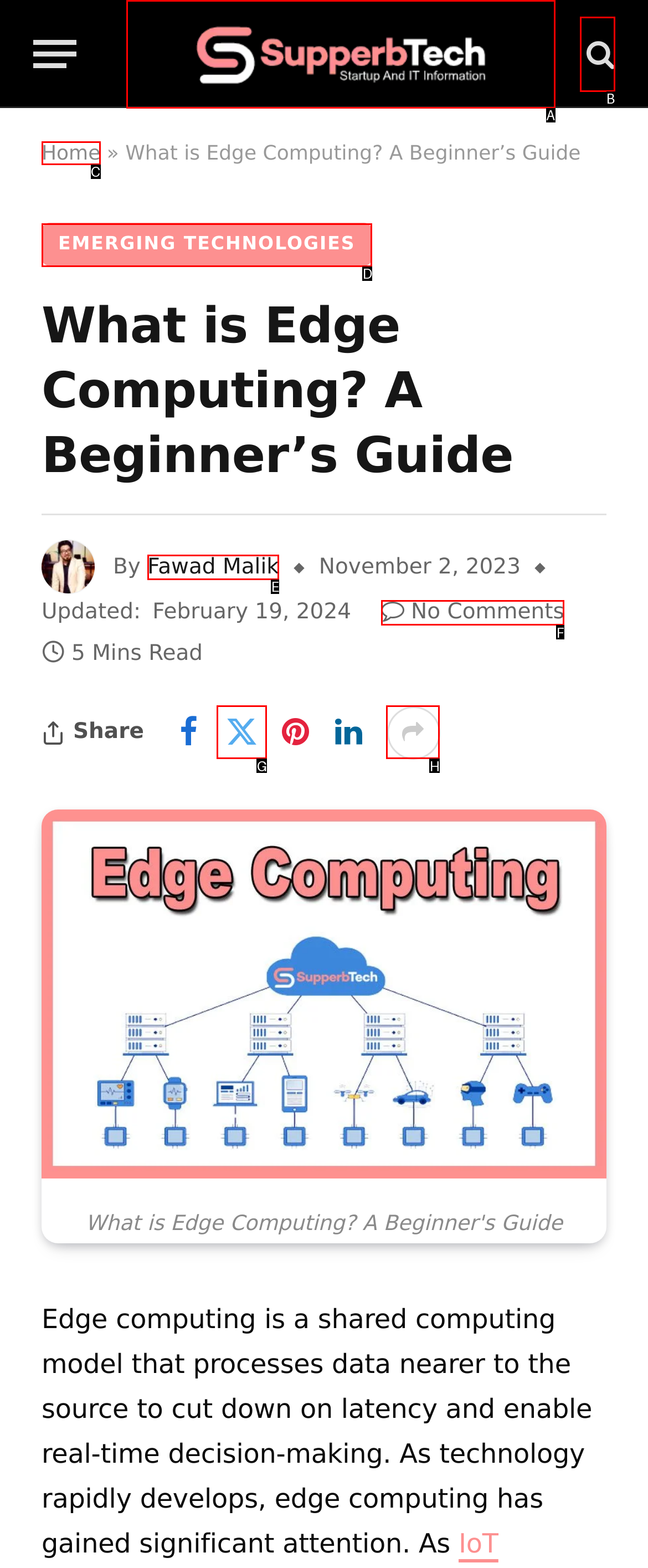Determine which option fits the element description: Home
Answer with the option’s letter directly.

C